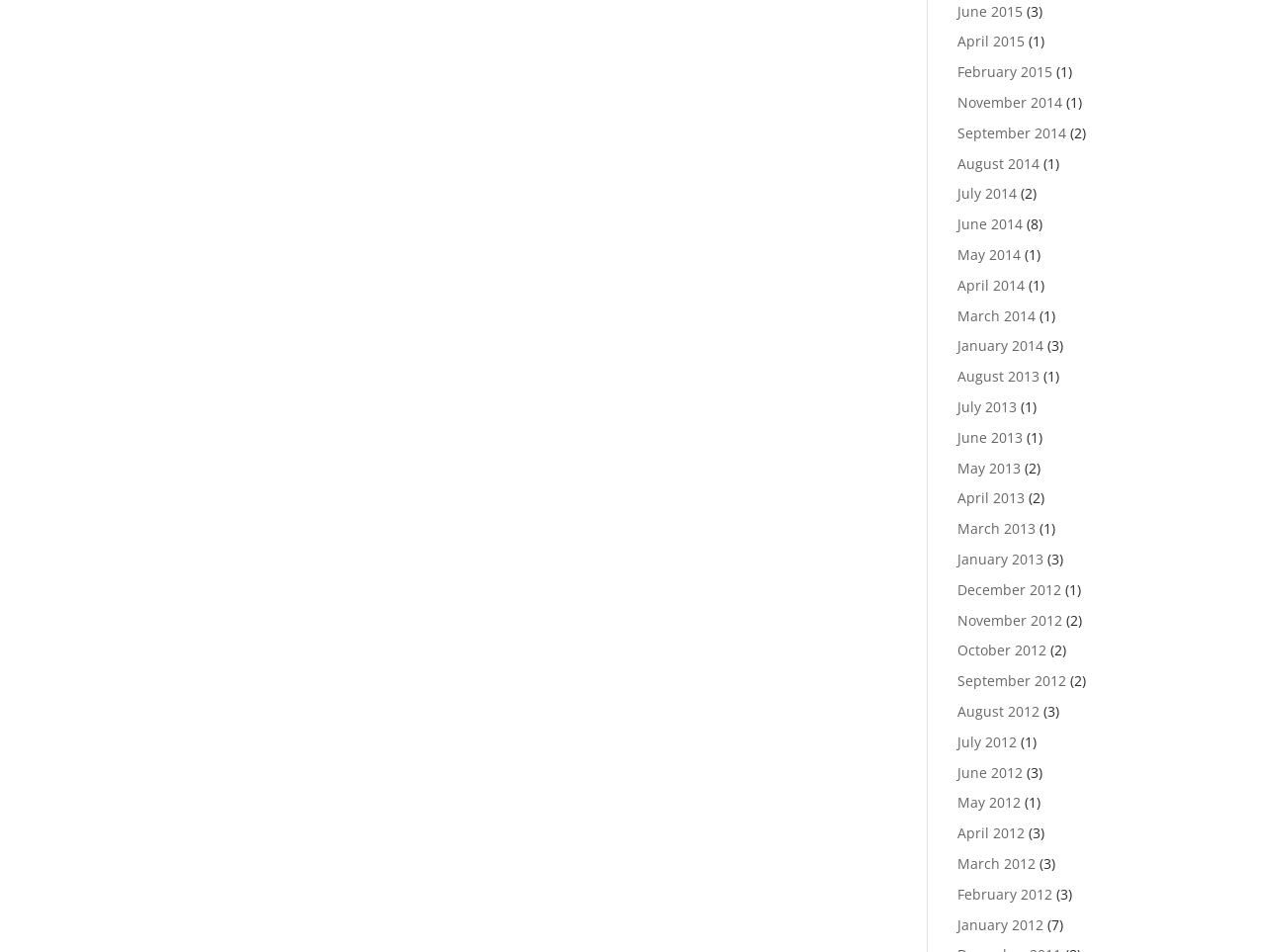Using the information from the screenshot, answer the following question thoroughly:
What is the month with the most links?

After examining the list of links, I found that June 2014 has the most links, with a total of 8 links.